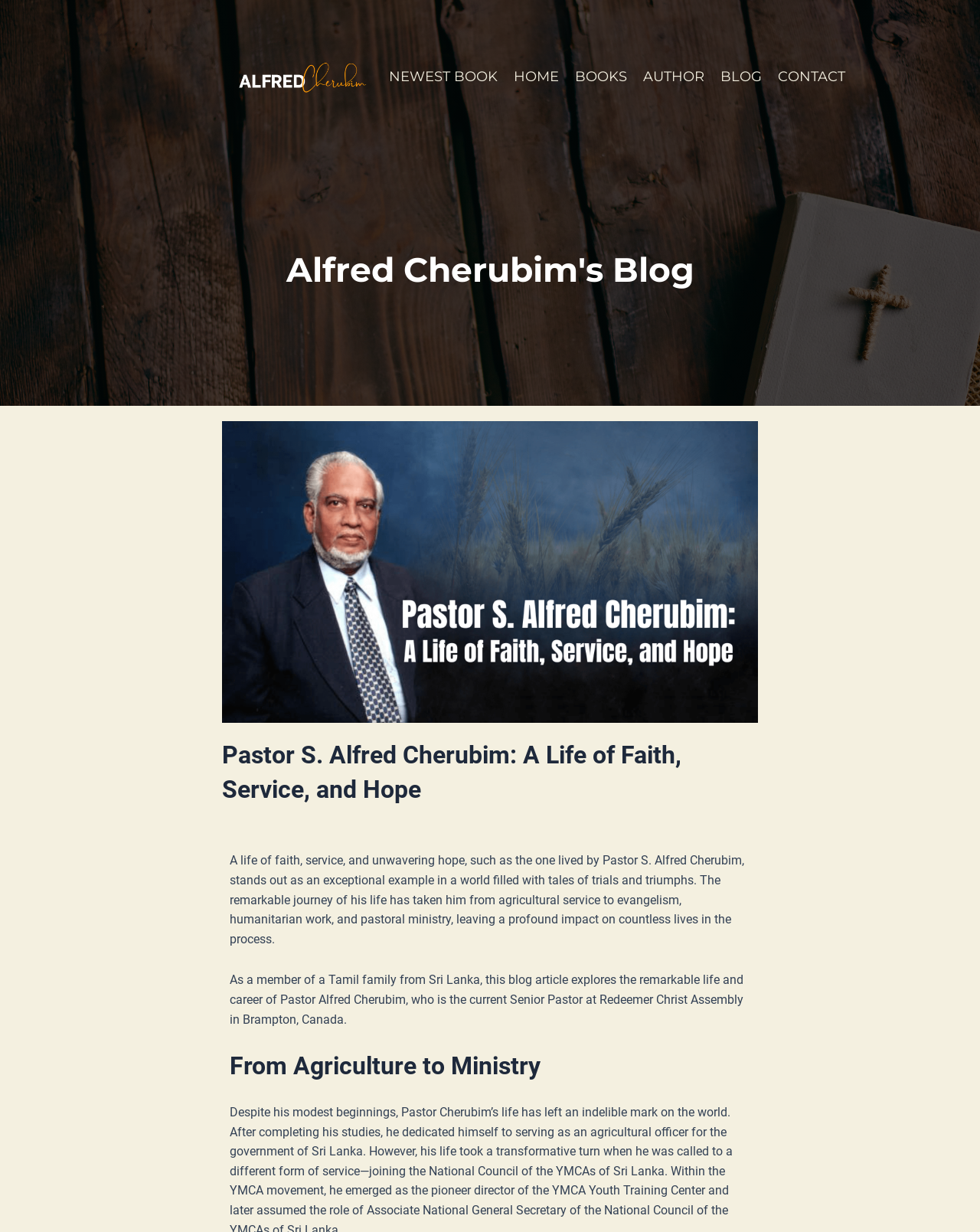Could you identify the text that serves as the heading for this webpage?

Pastor S. Alfred Cherubim: A Life of Faith, Service, and Hope